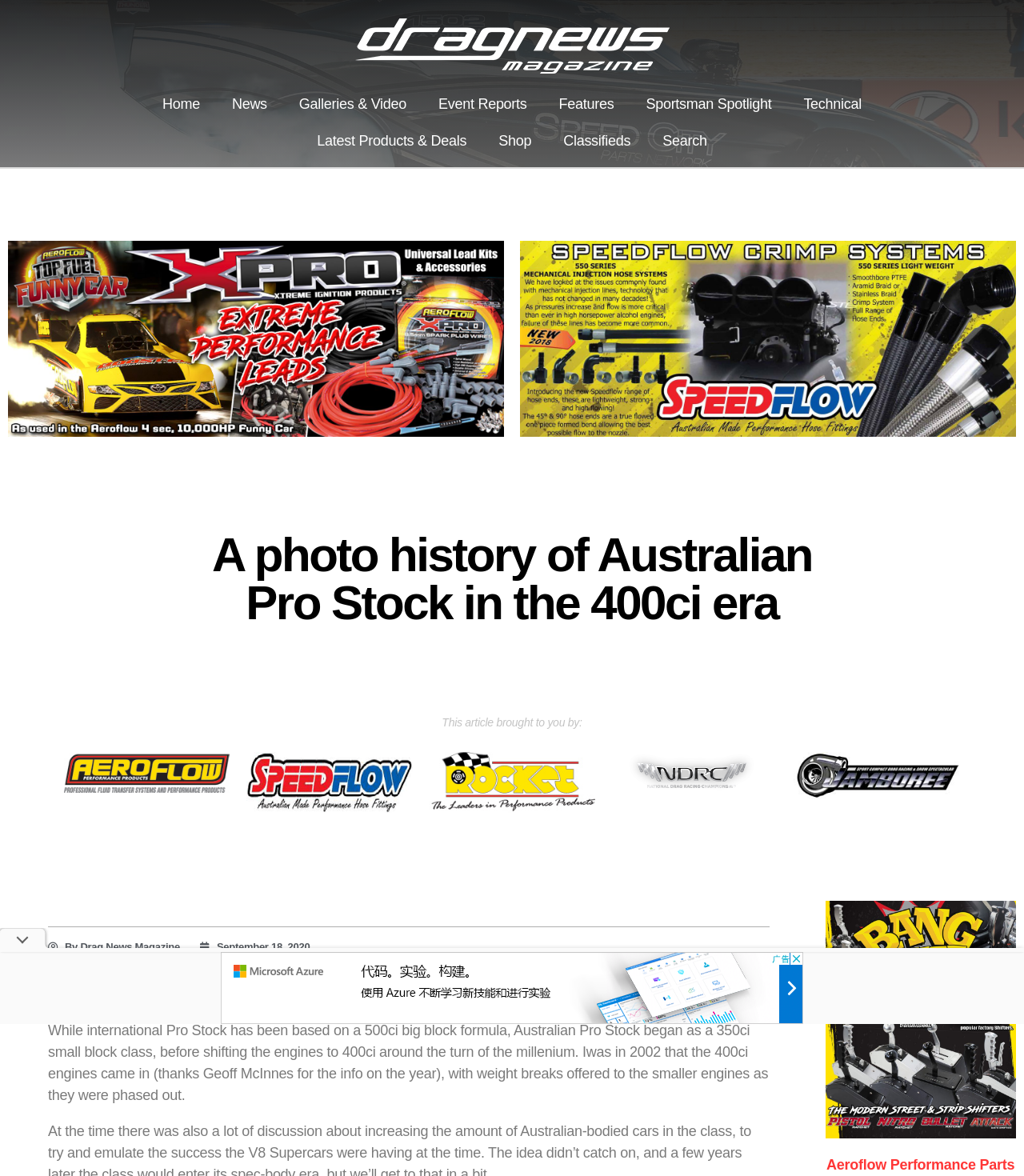Identify the bounding box coordinates for the element you need to click to achieve the following task: "Go to the Galleries & Video page". The coordinates must be four float values ranging from 0 to 1, formatted as [left, top, right, bottom].

[0.276, 0.073, 0.412, 0.104]